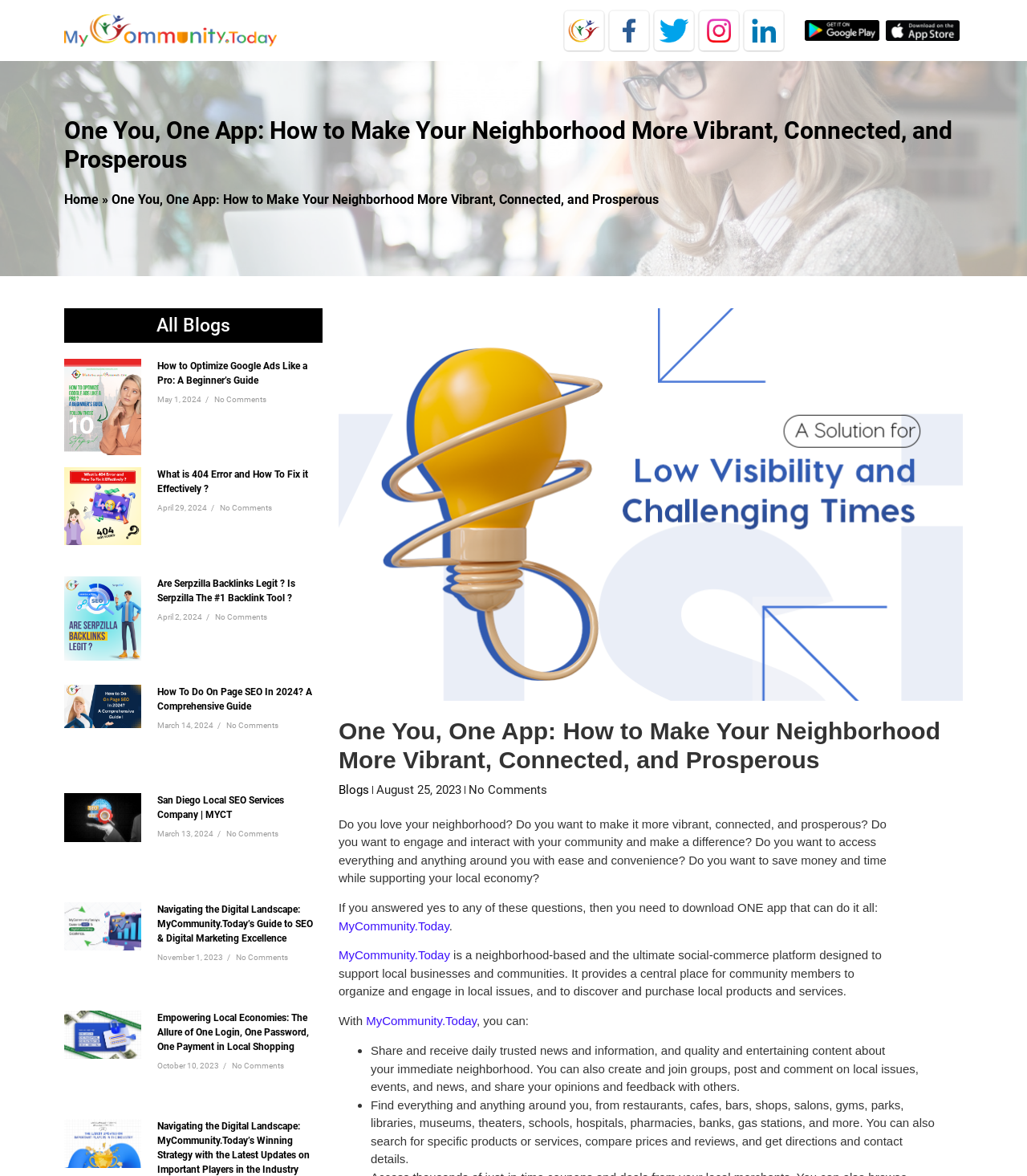Find the bounding box coordinates of the element's region that should be clicked in order to follow the given instruction: "Click on Godfrey Hollywood". The coordinates should consist of four float numbers between 0 and 1, i.e., [left, top, right, bottom].

None